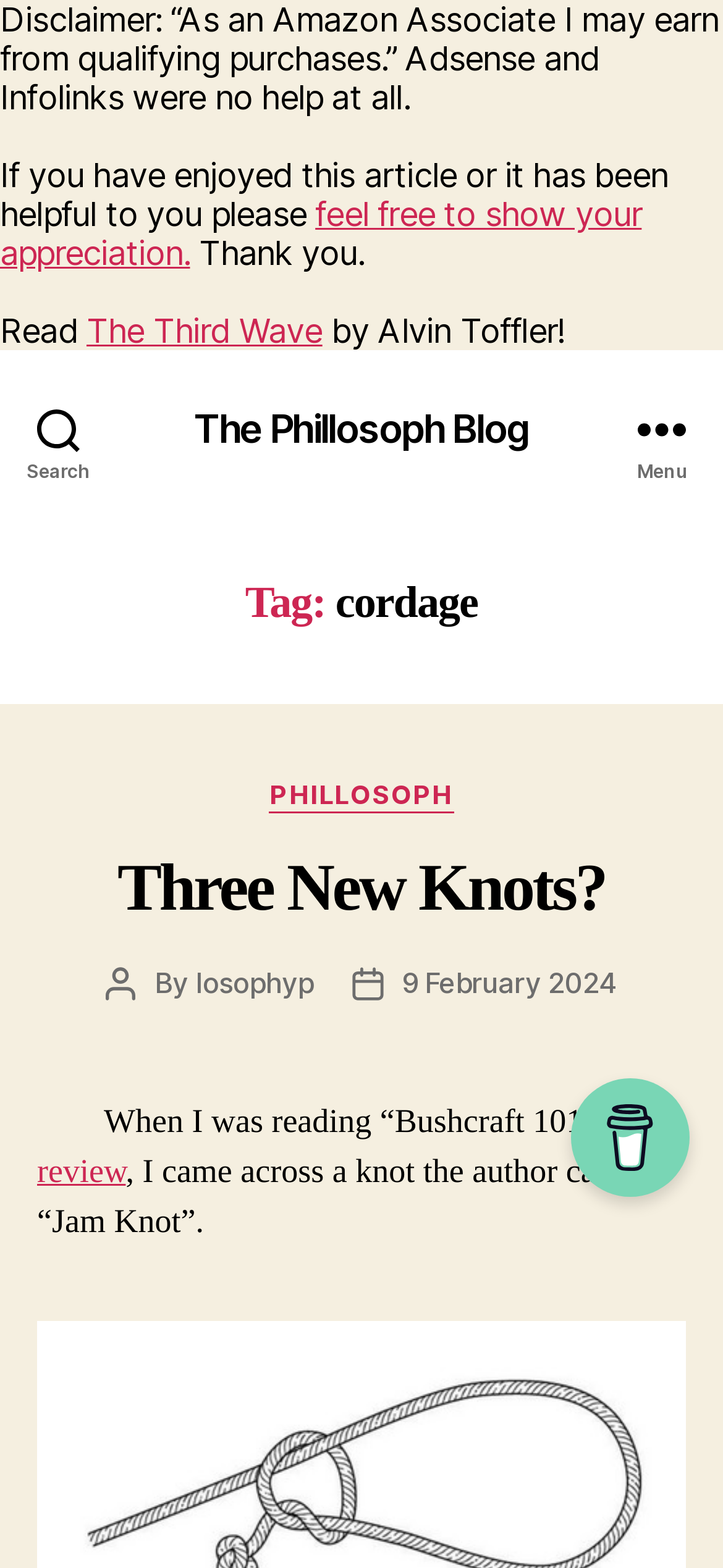Please identify the bounding box coordinates of the element's region that I should click in order to complete the following instruction: "click the search button". The bounding box coordinates consist of four float numbers between 0 and 1, i.e., [left, top, right, bottom].

[0.0, 0.223, 0.162, 0.323]